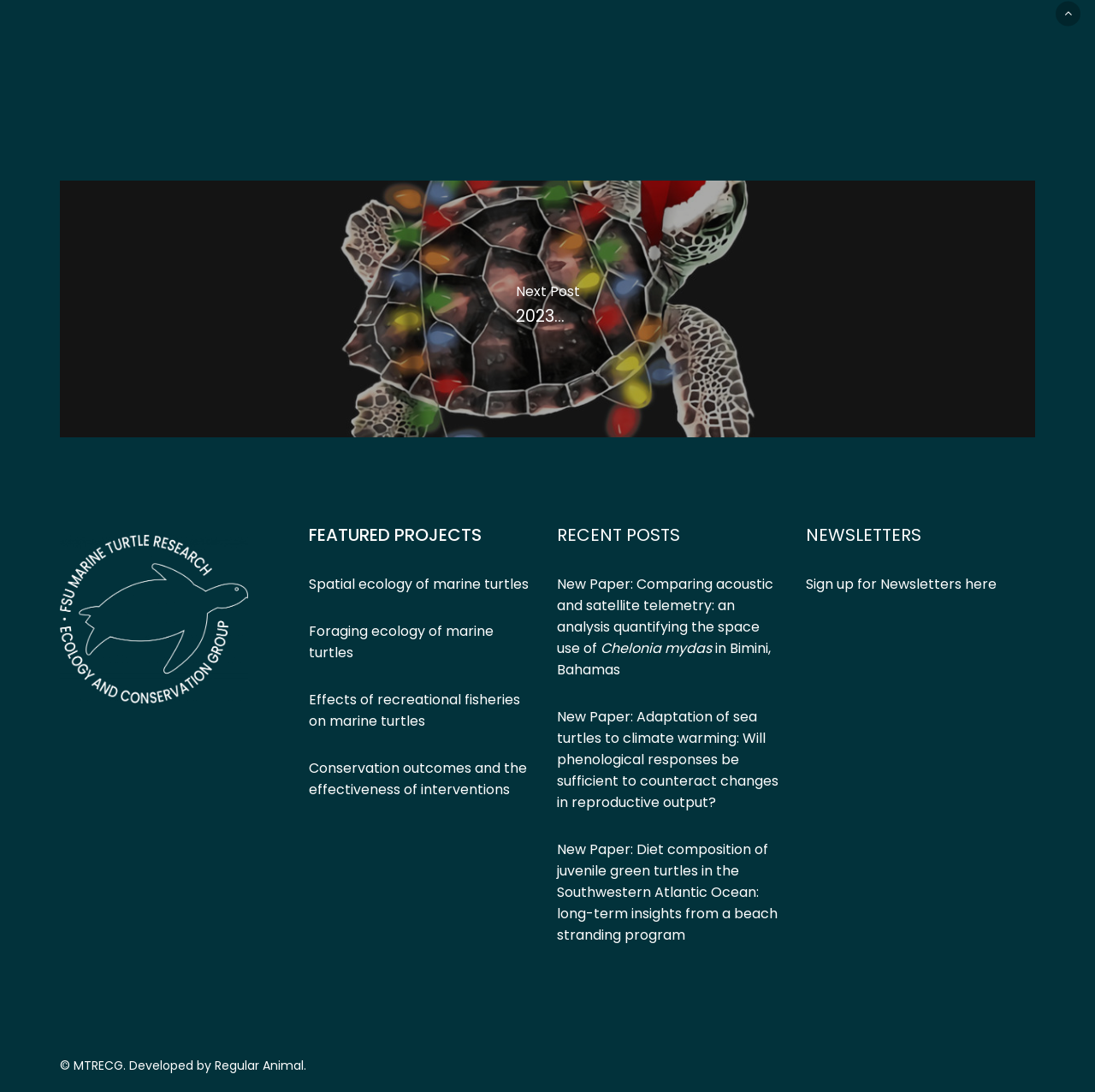Identify the bounding box of the HTML element described here: "Regular Animal". Provide the coordinates as four float numbers between 0 and 1: [left, top, right, bottom].

[0.196, 0.968, 0.277, 0.984]